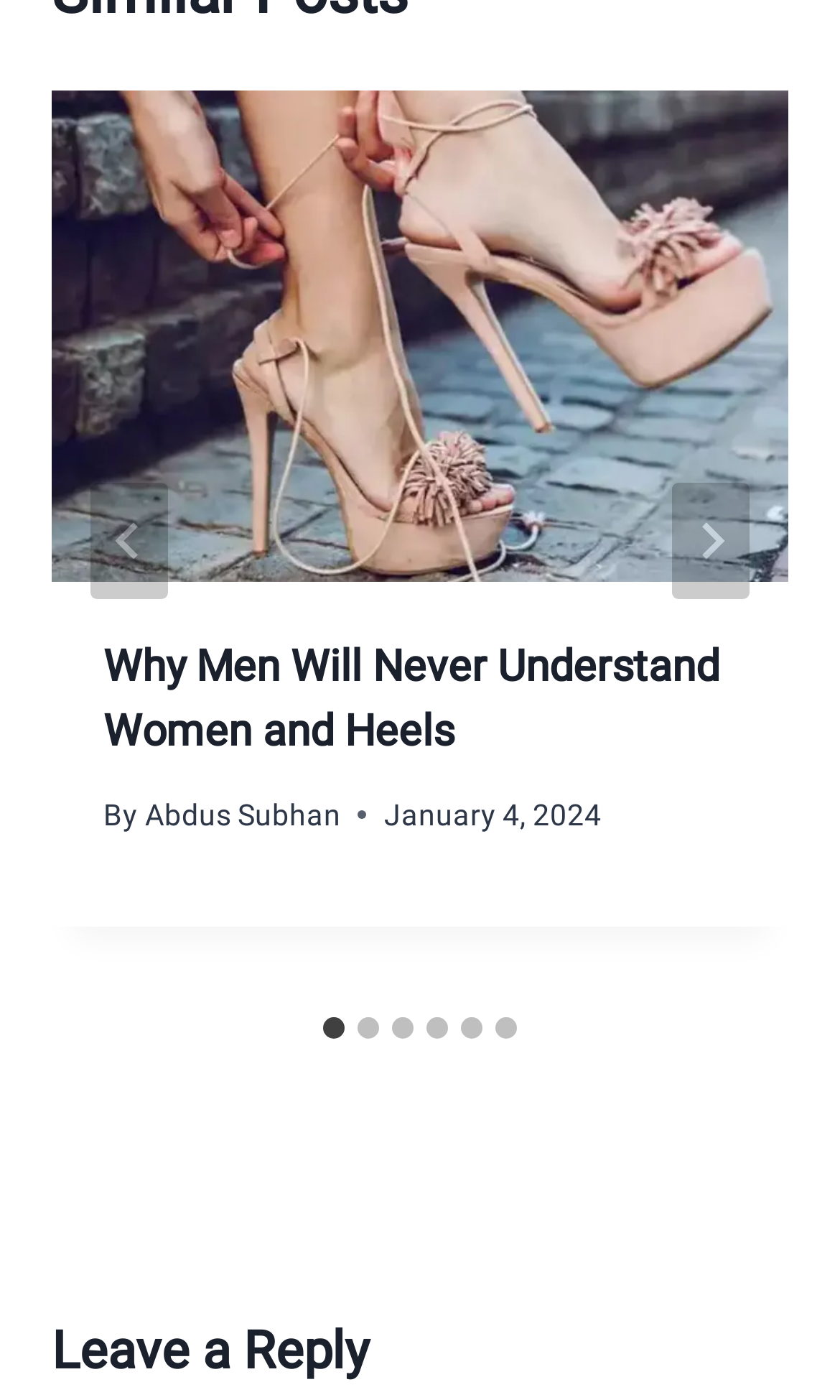Provide the bounding box coordinates in the format (top-left x, top-left y, bottom-right x, bottom-right y). All values are floating point numbers between 0 and 1. Determine the bounding box coordinate of the UI element described as: aria-label="Go to slide 6"

[0.59, 0.727, 0.615, 0.742]